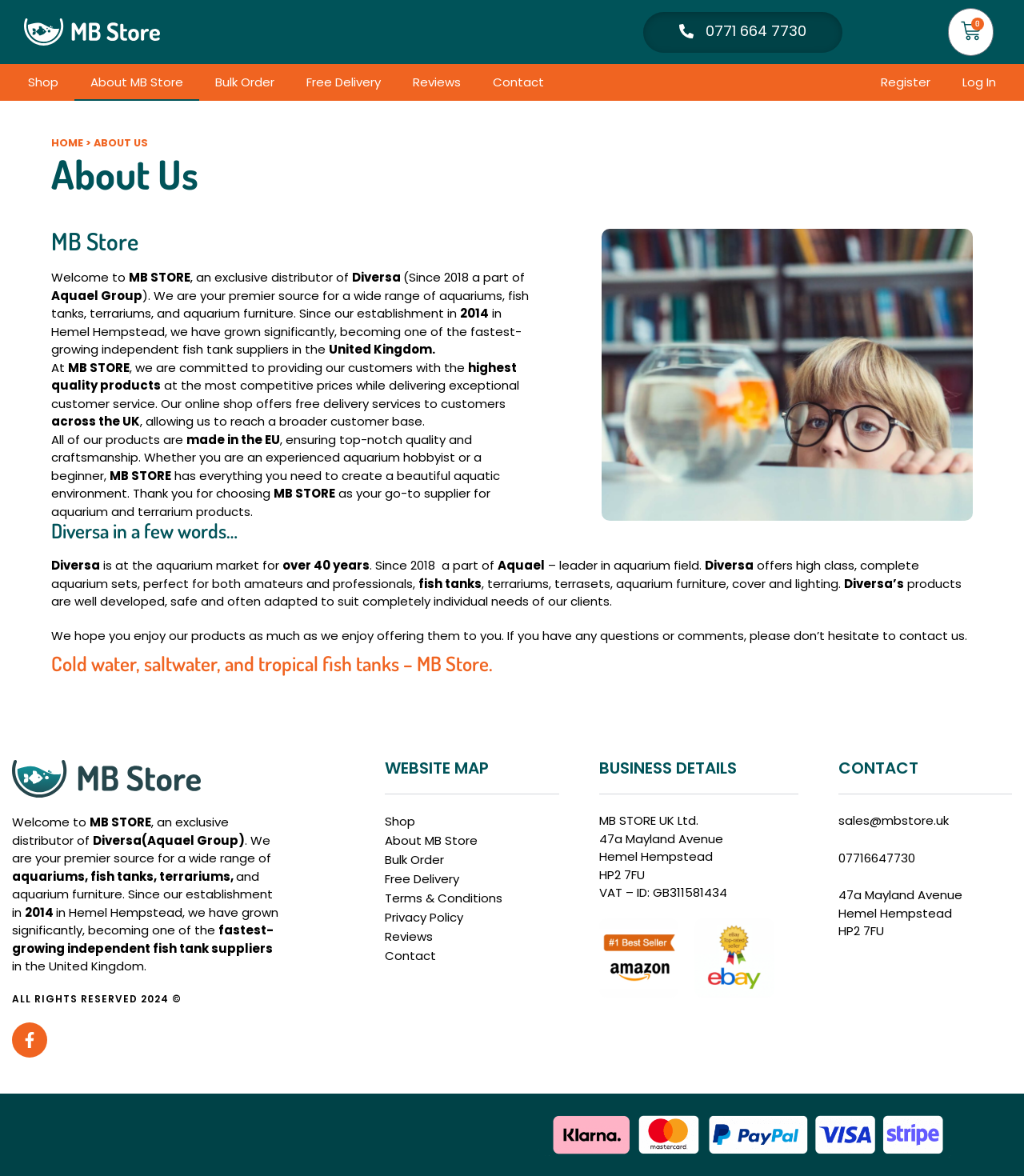Use the details in the image to answer the question thoroughly: 
What is the name of the store?

The name of the store can be found in the logo at the top left corner of the webpage, which is an image with the text 'MB Store logo white'. Additionally, the text 'Welcome to MB STORE' is present in the main content of the webpage, further confirming the name of the store.